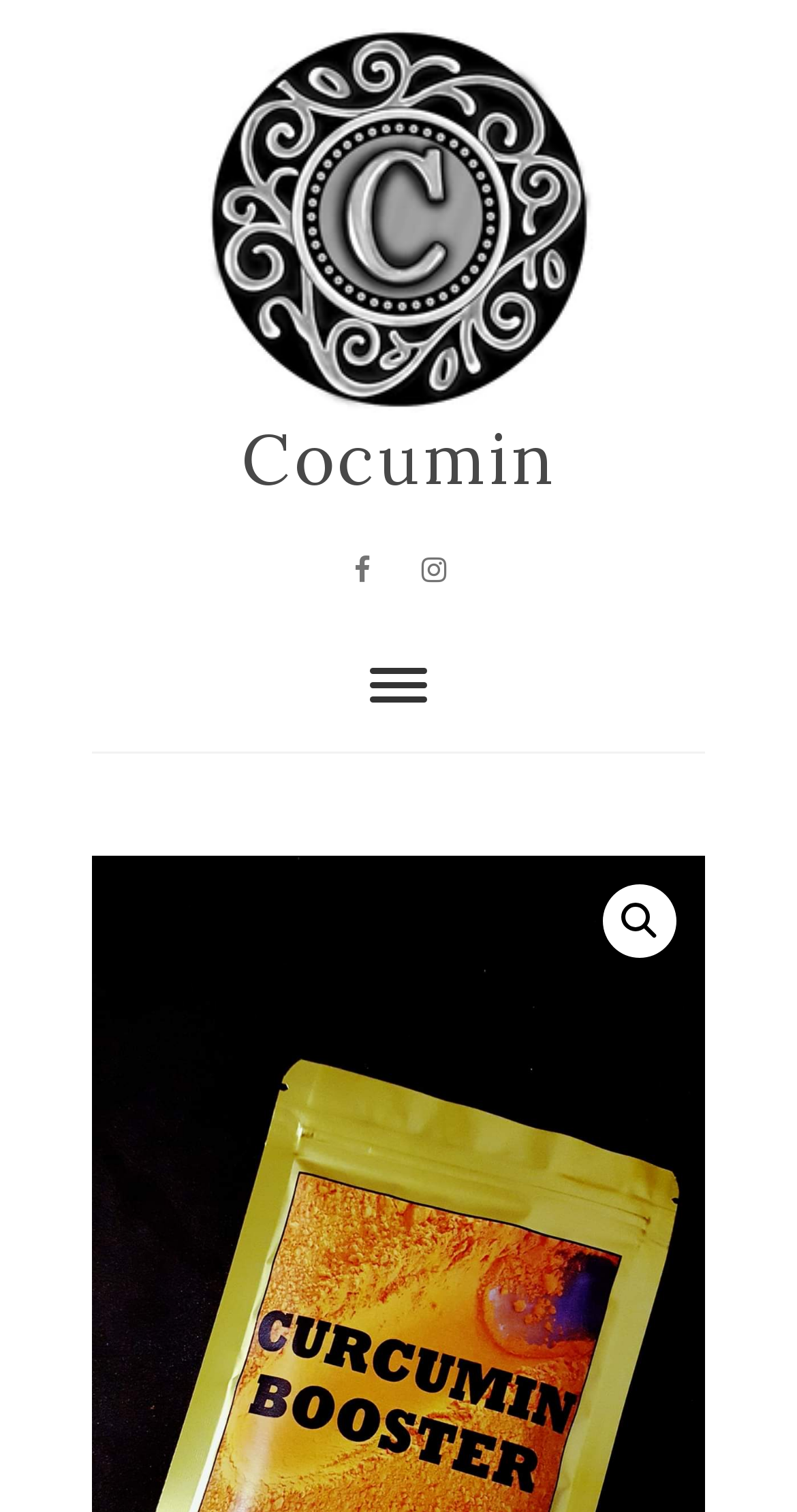Provide the bounding box coordinates of the HTML element this sentence describes: "name="et_pb_contact_company_name/organization_0" placeholder="Company Name/Organization"".

None